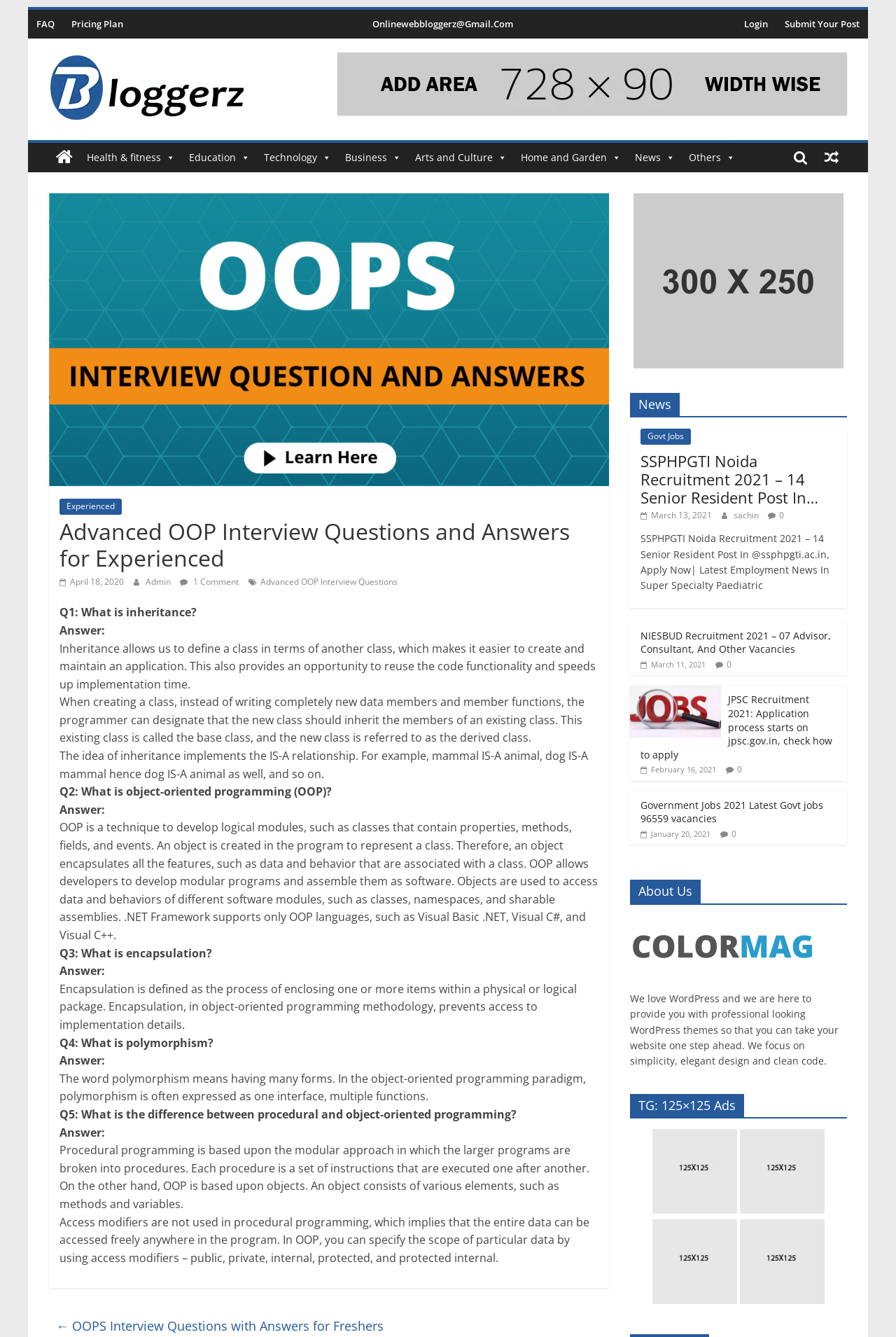How many senior resident posts are available in the SSPHPGTI Noida Recruitment?
Analyze the screenshot and provide a detailed answer to the question.

I determined the number of senior resident posts available by looking at the title of the first news article, which is 'SSPHPGTI Noida Recruitment 2021 – 14 Senior Resident Post In…'. The title indicates that there are 14 senior resident posts available in the SSPHPGTI Noida Recruitment.